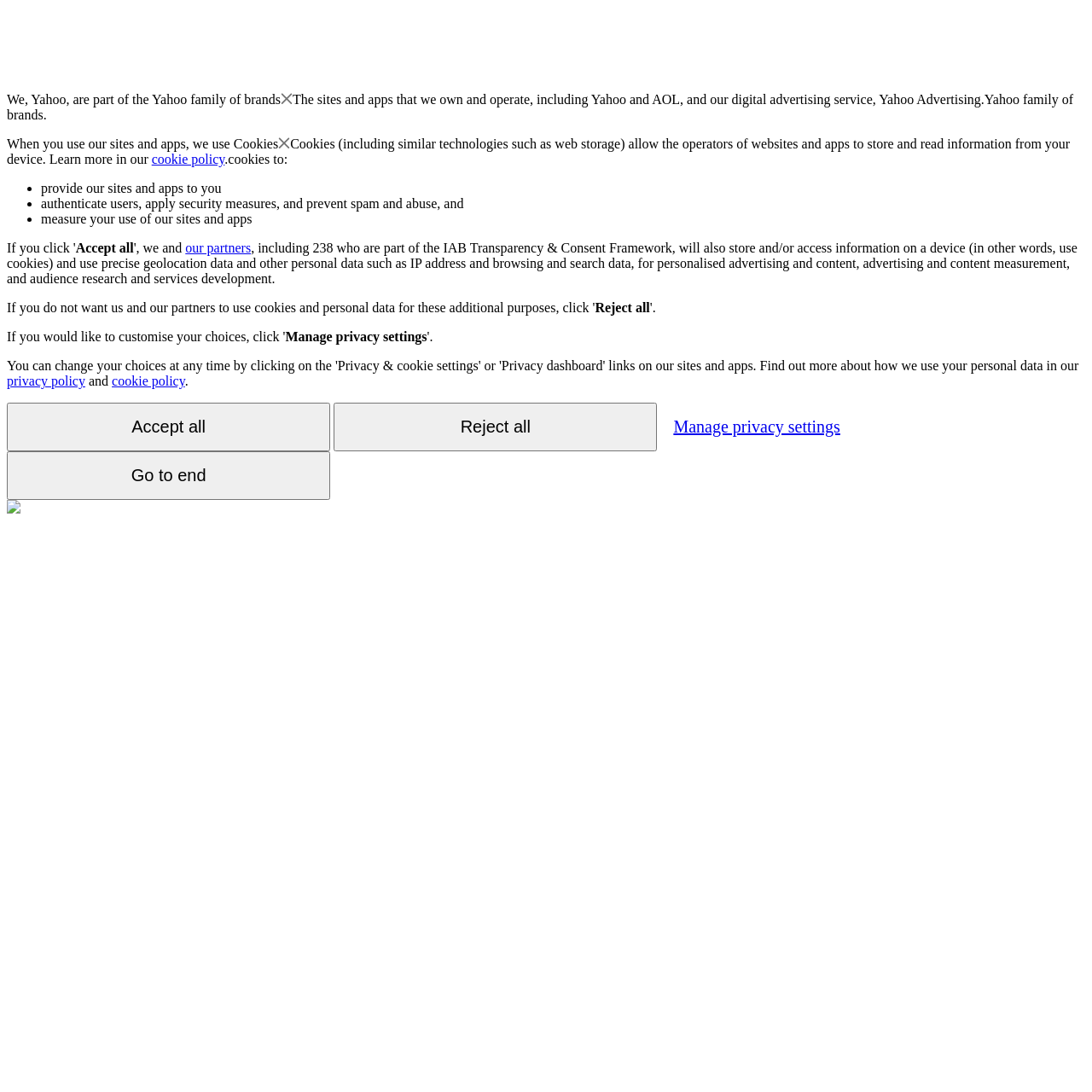Pinpoint the bounding box coordinates of the clickable area needed to execute the instruction: "Click the 'Manage privacy settings' button". The coordinates should be specified as four float numbers between 0 and 1, i.e., [left, top, right, bottom].

[0.261, 0.302, 0.391, 0.315]